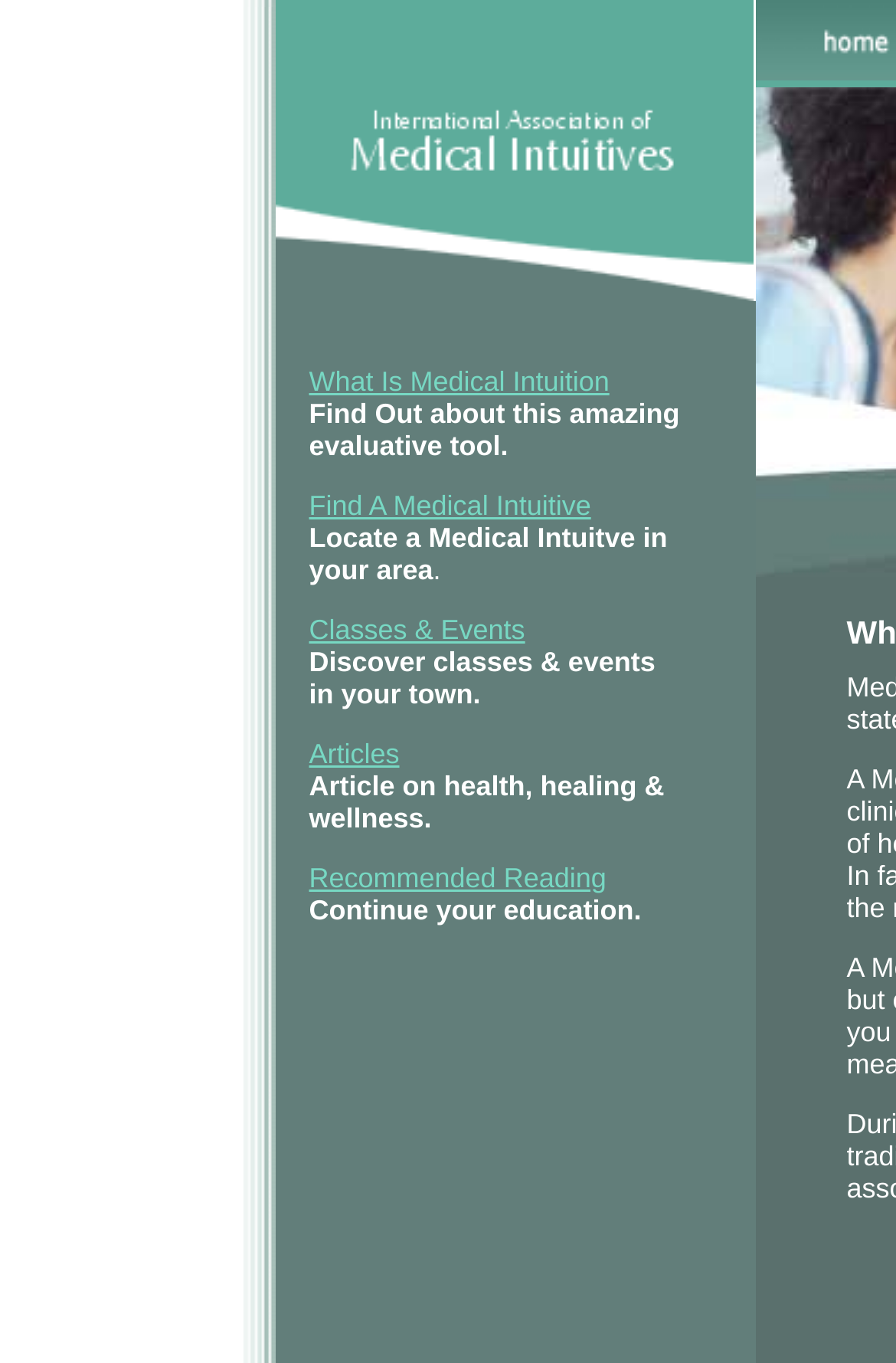Given the description: "‹ back", determine the bounding box coordinates of the UI element. The coordinates should be formatted as four float numbers between 0 and 1, [left, top, right, bottom].

None